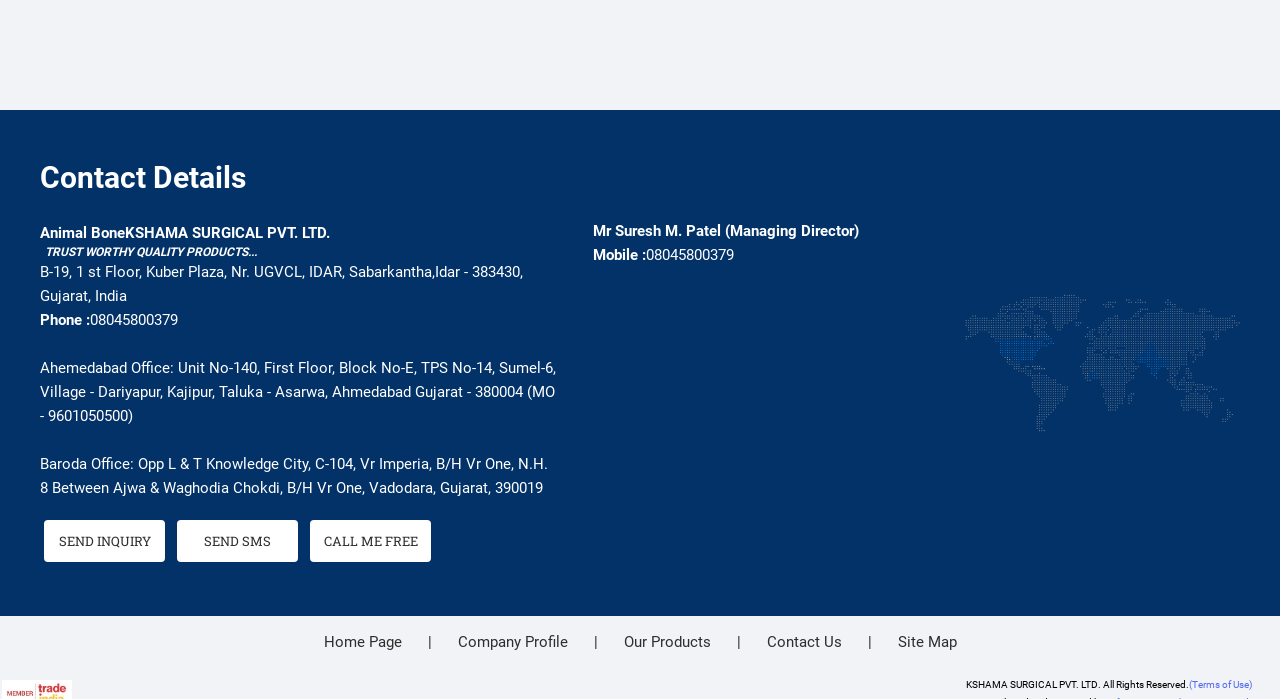What are the options to contact the company?
Please respond to the question with as much detail as possible.

The options to contact the company can be found in the link elements at coordinates [0.031, 0.744, 0.132, 0.805], [0.135, 0.744, 0.236, 0.805], and [0.248, 0.744, 0.337, 0.805]. These options are SEND INQUIRY, SEND SMS, and CALL ME FREE respectively.